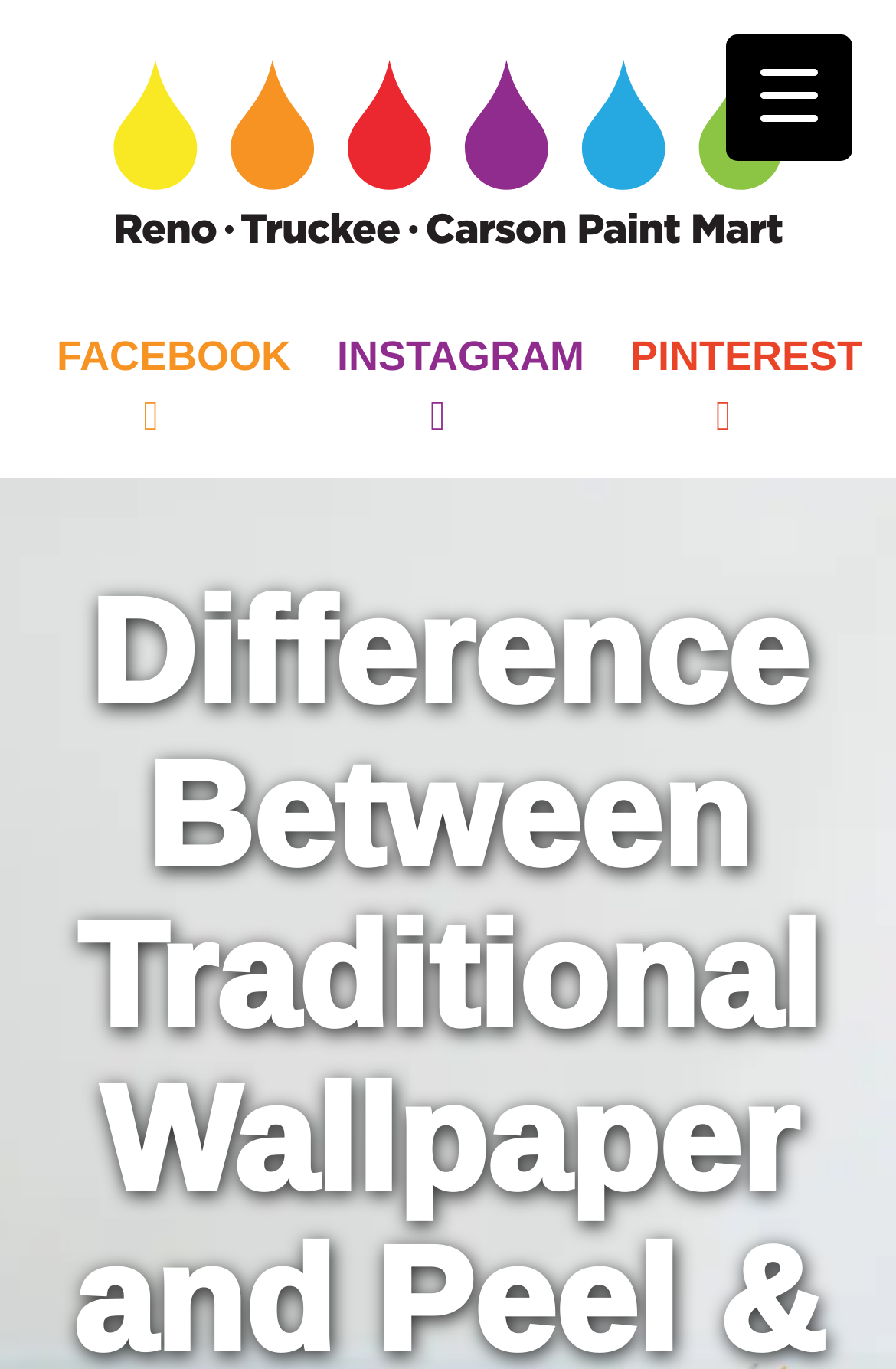What is the purpose of the links on the top?
Using the picture, provide a one-word or short phrase answer.

Social media links